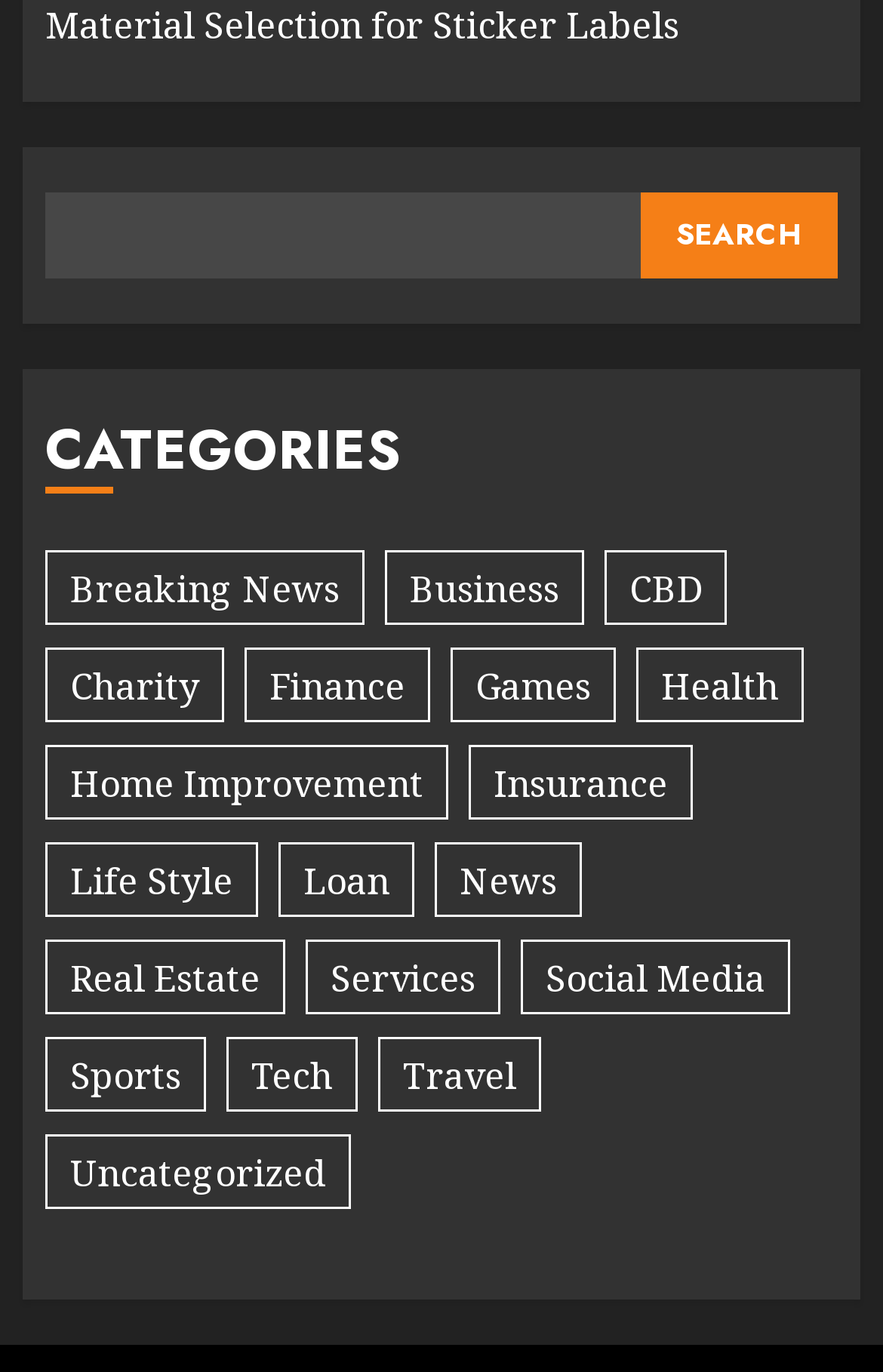Specify the bounding box coordinates of the element's region that should be clicked to achieve the following instruction: "view Breaking News". The bounding box coordinates consist of four float numbers between 0 and 1, in the format [left, top, right, bottom].

[0.051, 0.401, 0.413, 0.456]